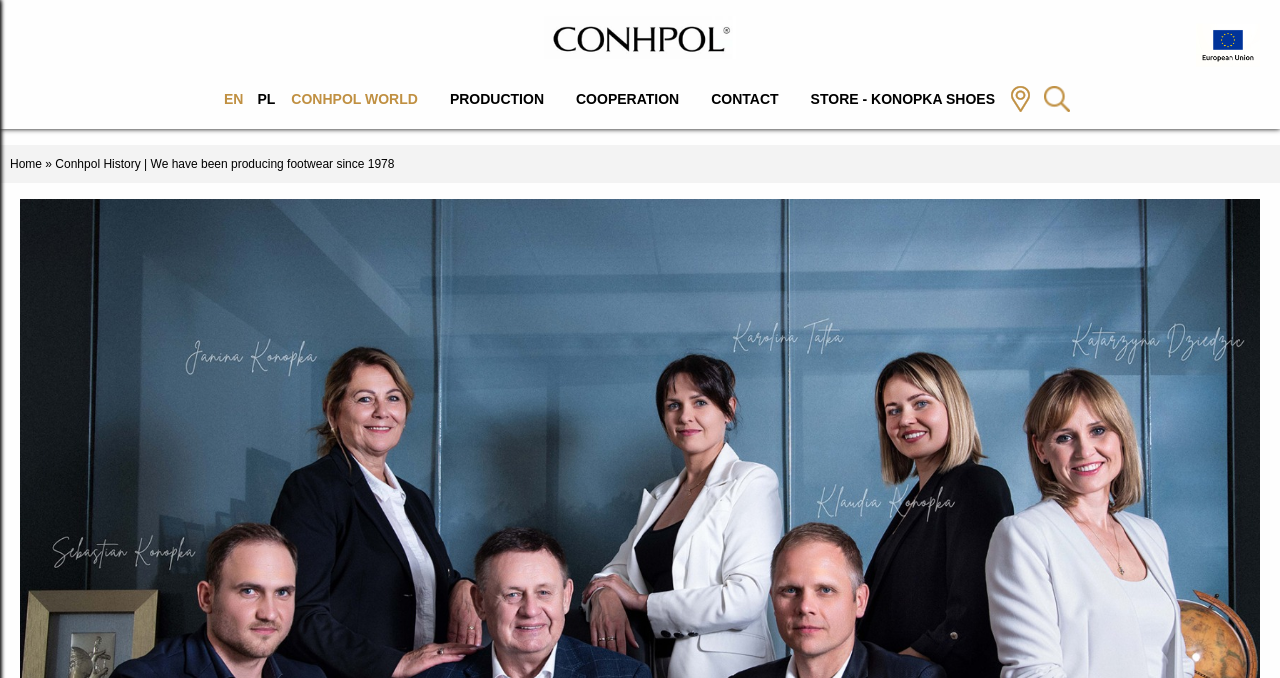What type of products does Conhpol produce?
Kindly answer the question with as much detail as you can.

I determined the answer by looking at the title of the webpage, which mentions that Conhpol has been producing footwear since 1978. This suggests that footwear is the type of product that Conhpol produces.